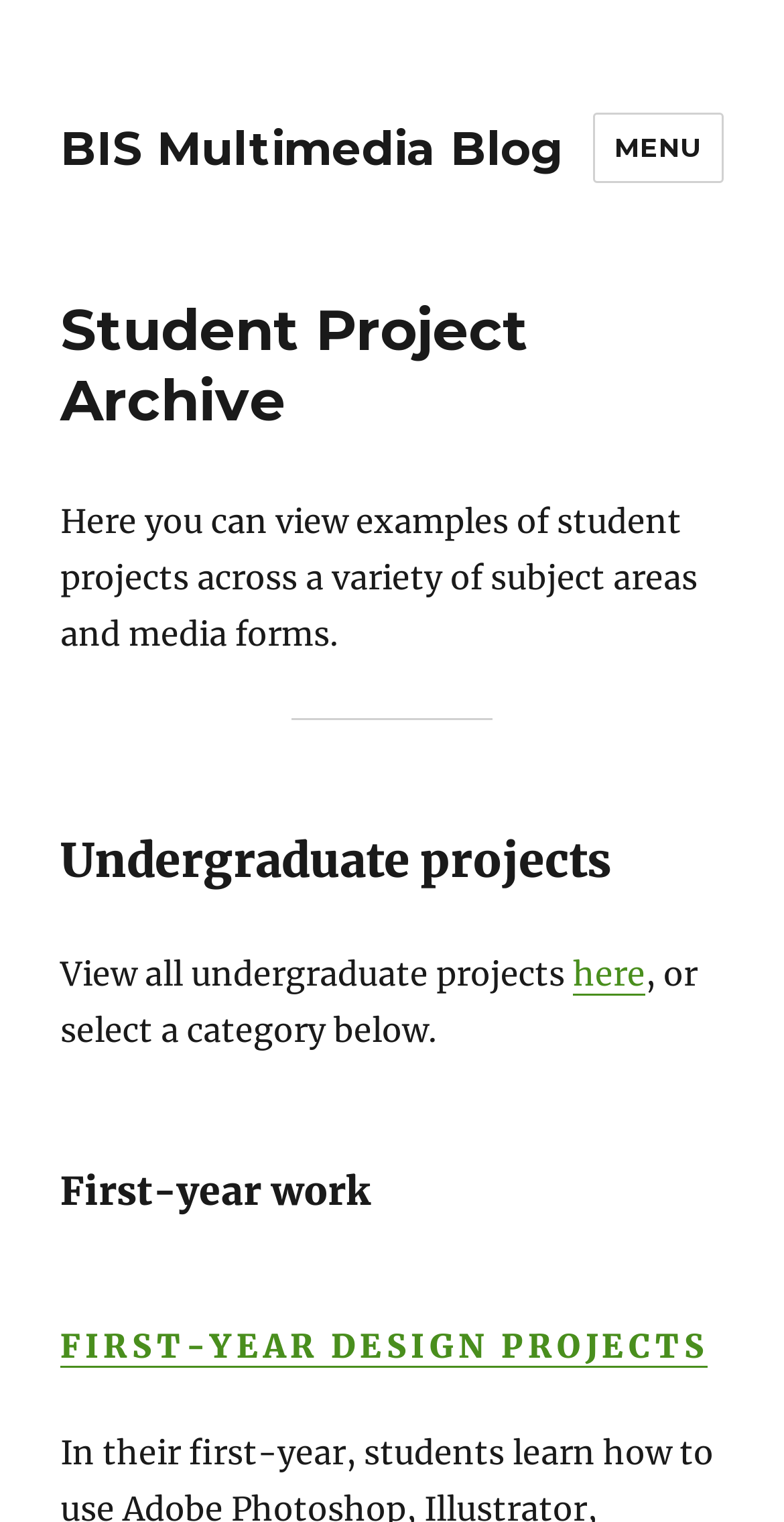Please reply to the following question using a single word or phrase: 
What is the purpose of this webpage?

To showcase student projects